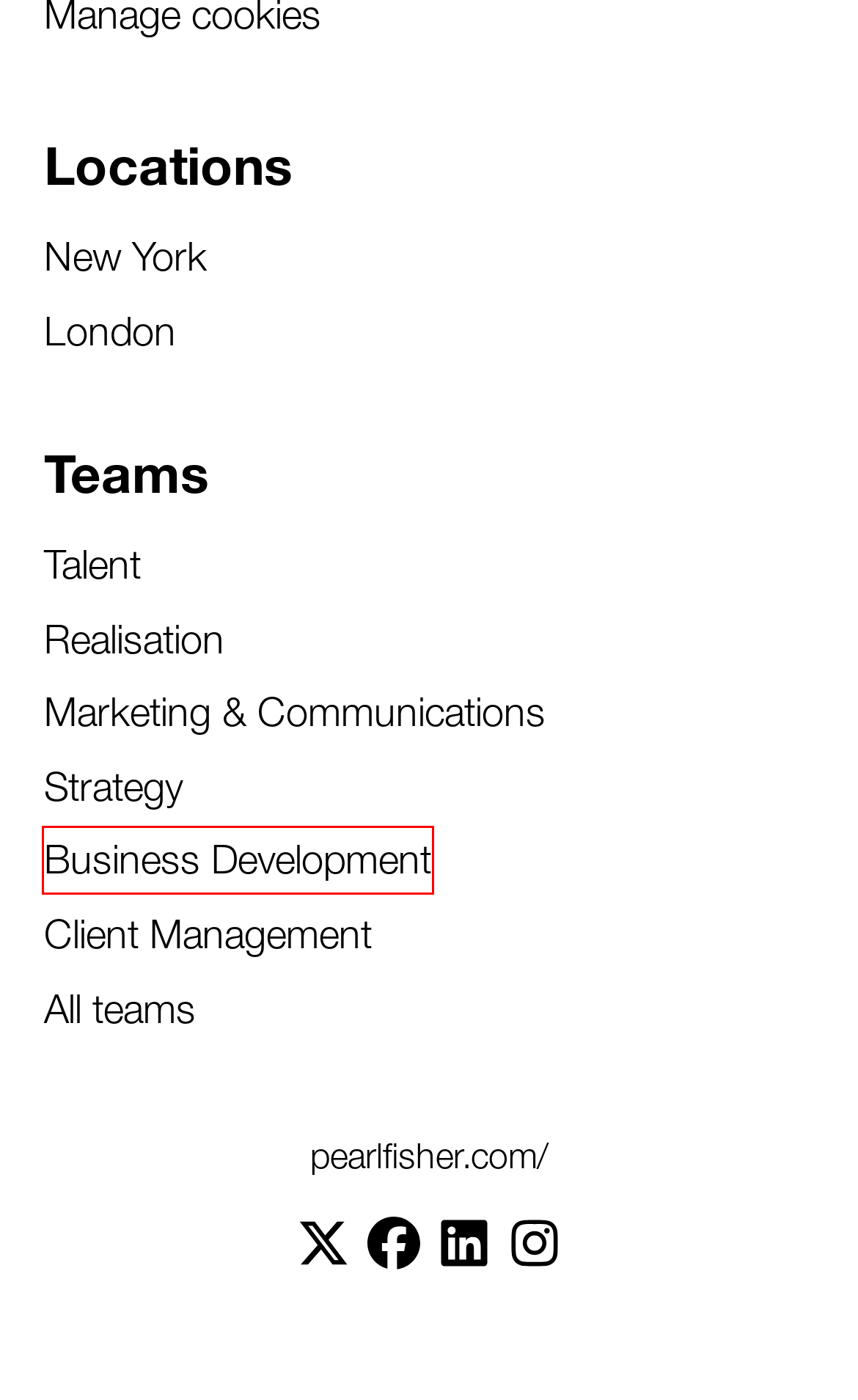Inspect the provided webpage screenshot, concentrating on the element within the red bounding box. Select the description that best represents the new webpage after you click the highlighted element. Here are the candidates:
A. Marketing & Communications - Pearlfisher
B. Business Development - Pearlfisher
C. Talent - Pearlfisher
D. A unique career - Pearlfisher
E. New York - Pearlfisher
F. Client Management - Pearlfisher
G. Strategy - Pearlfisher
H. Realisation - Pearlfisher

B